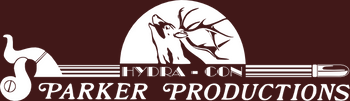What is the theme of the company's products?
Make sure to answer the question with a detailed and comprehensive explanation.

The emblematic representation of a deer in the logo symbolizes the company's focus on wildlife and hunting products, suggesting that the company's products are related to the outdoor and hunting industry.